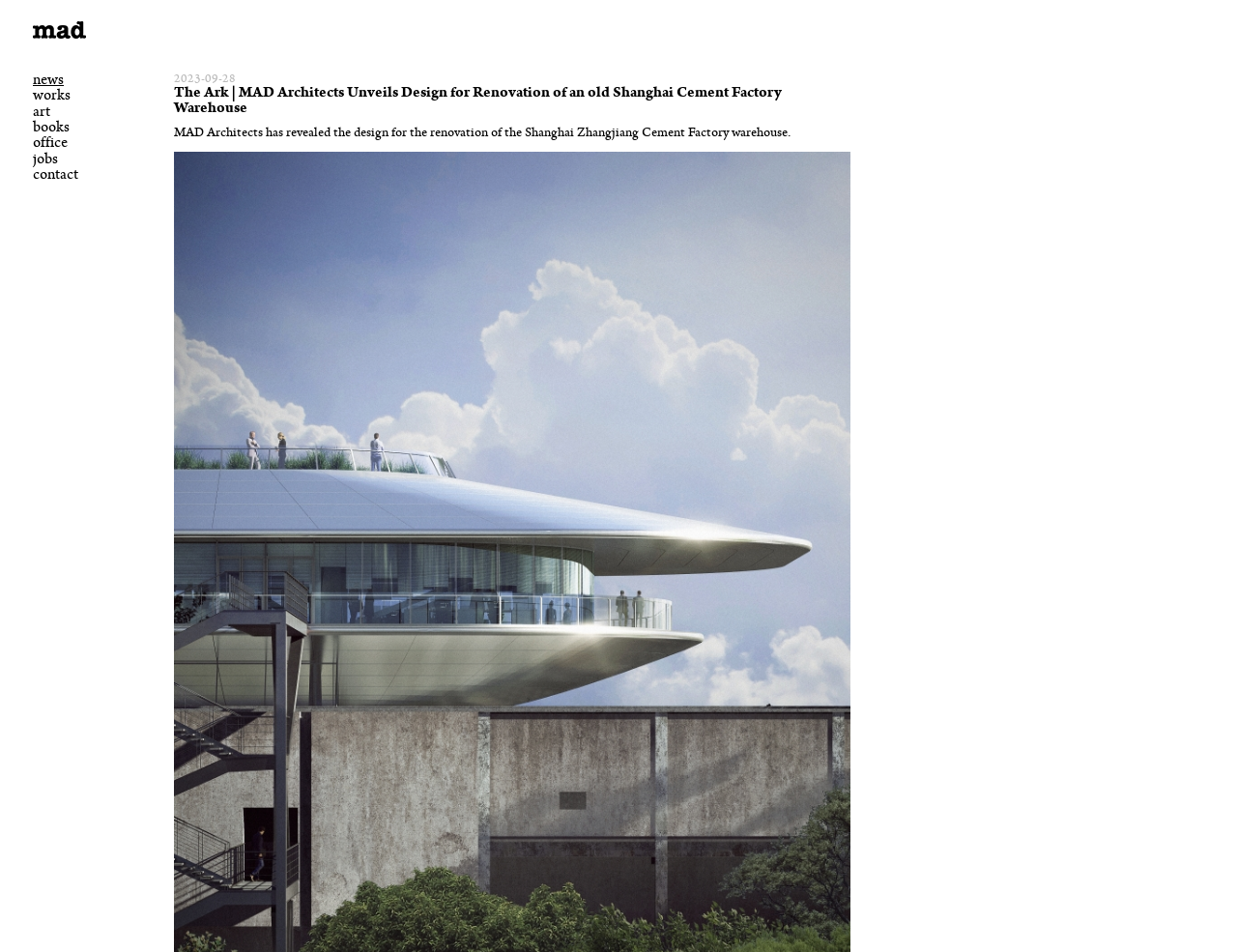Determine the bounding box coordinates in the format (top-left x, top-left y, bottom-right x, bottom-right y). Ensure all values are floating point numbers between 0 and 1. Identify the bounding box of the UI element described by: News

[0.027, 0.076, 0.058, 0.092]